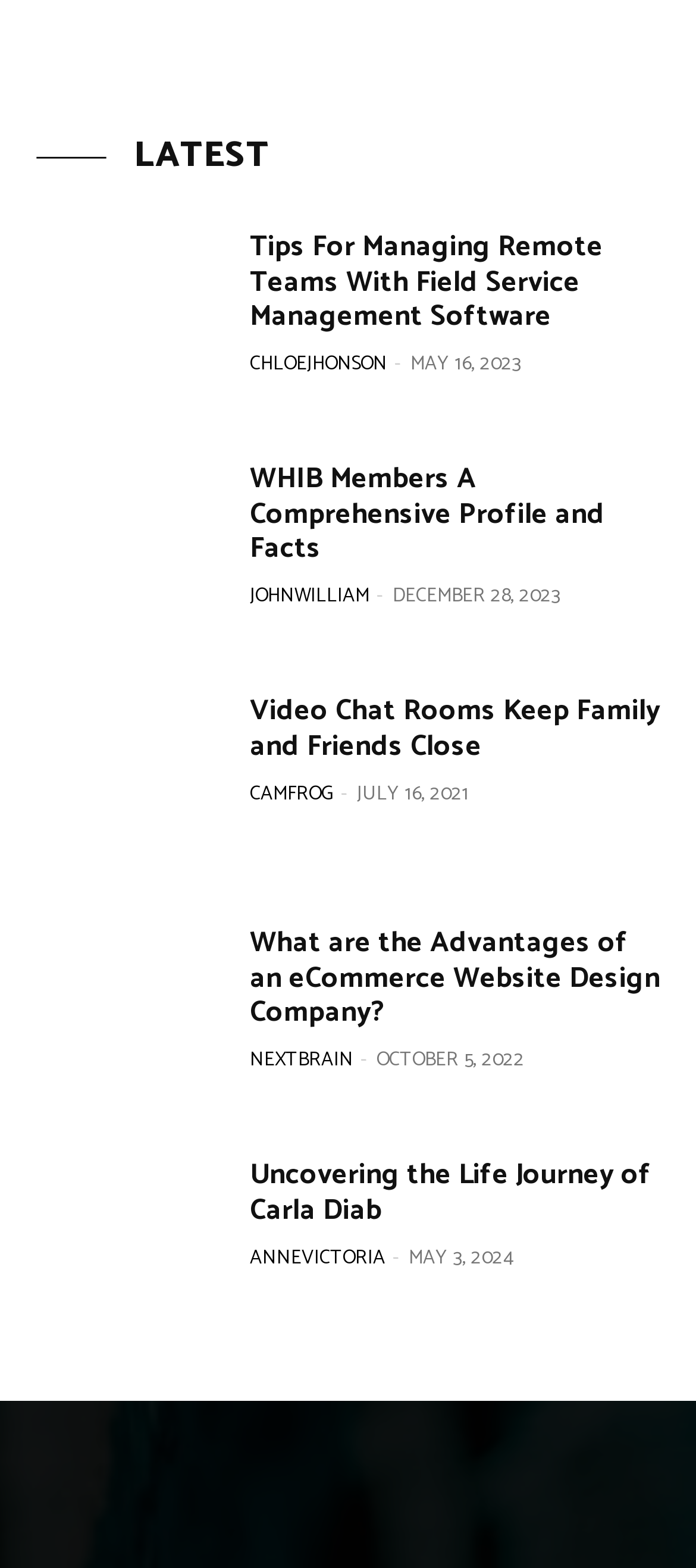What is the title of the first article?
Using the details from the image, give an elaborate explanation to answer the question.

The first article's title can be found by looking at the heading element with the text 'Tips For Managing Remote Teams With Field Service Management Software' at coordinates [0.359, 0.147, 0.949, 0.213]. The title is truncated to 'Tips For Managing Remote Teams' for brevity.